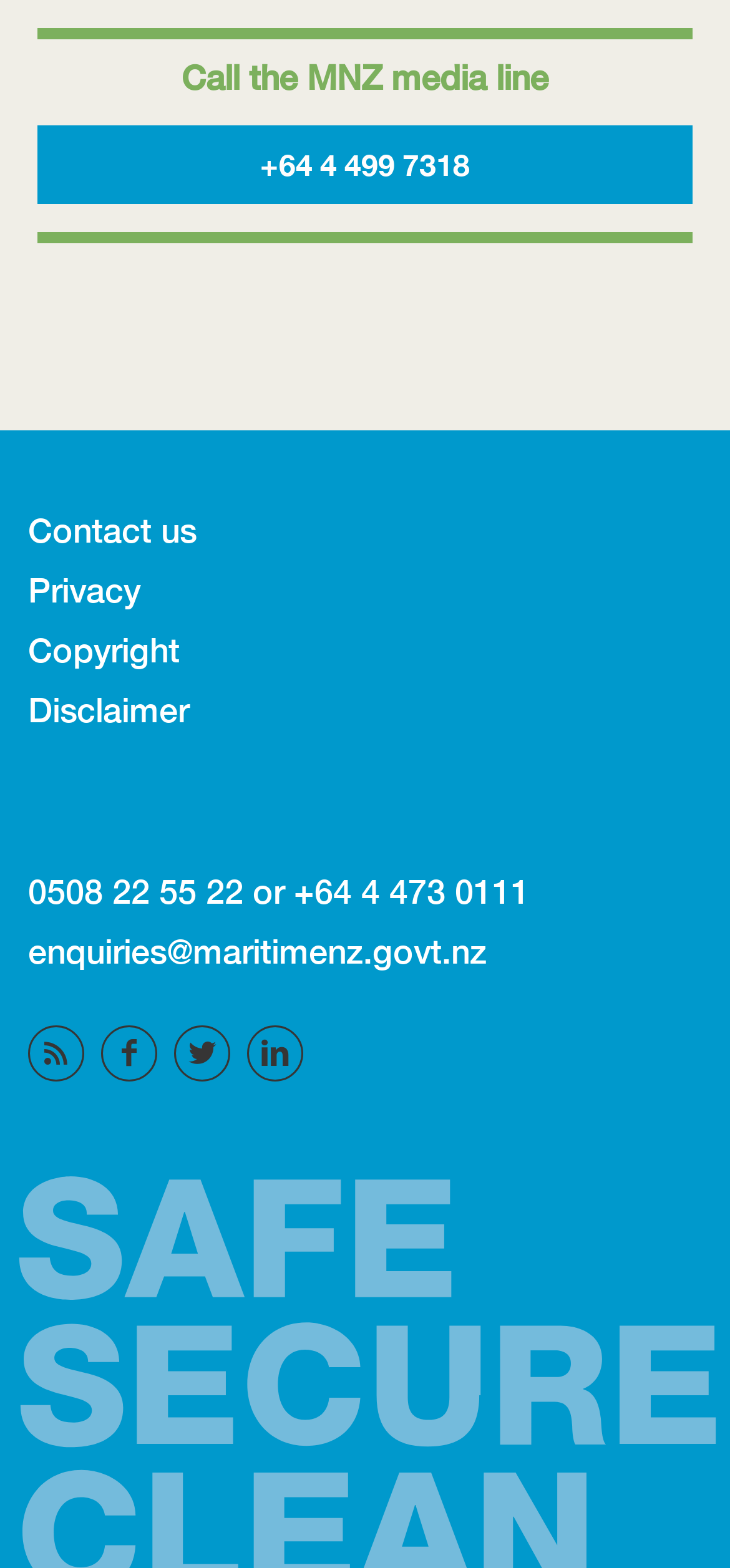Please determine the bounding box coordinates of the element's region to click for the following instruction: "Send an email to Aaron".

None